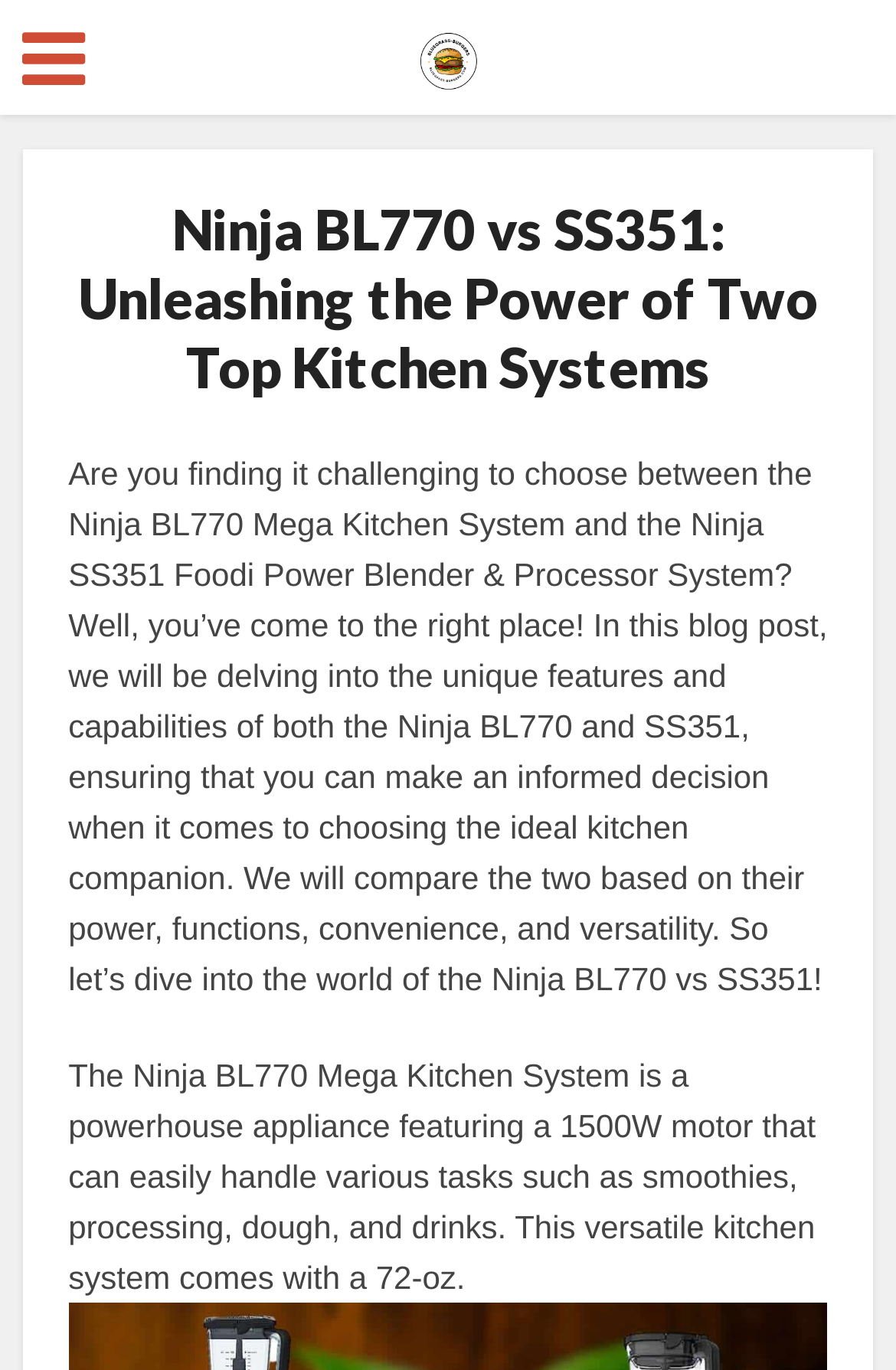Please study the image and answer the question comprehensively:
What is the power of the Ninja BL770 motor?

According to the webpage, the Ninja BL770 Mega Kitchen System is a powerhouse appliance featuring a 1500W motor that can easily handle various tasks such as smoothies, processing, dough, and drinks.